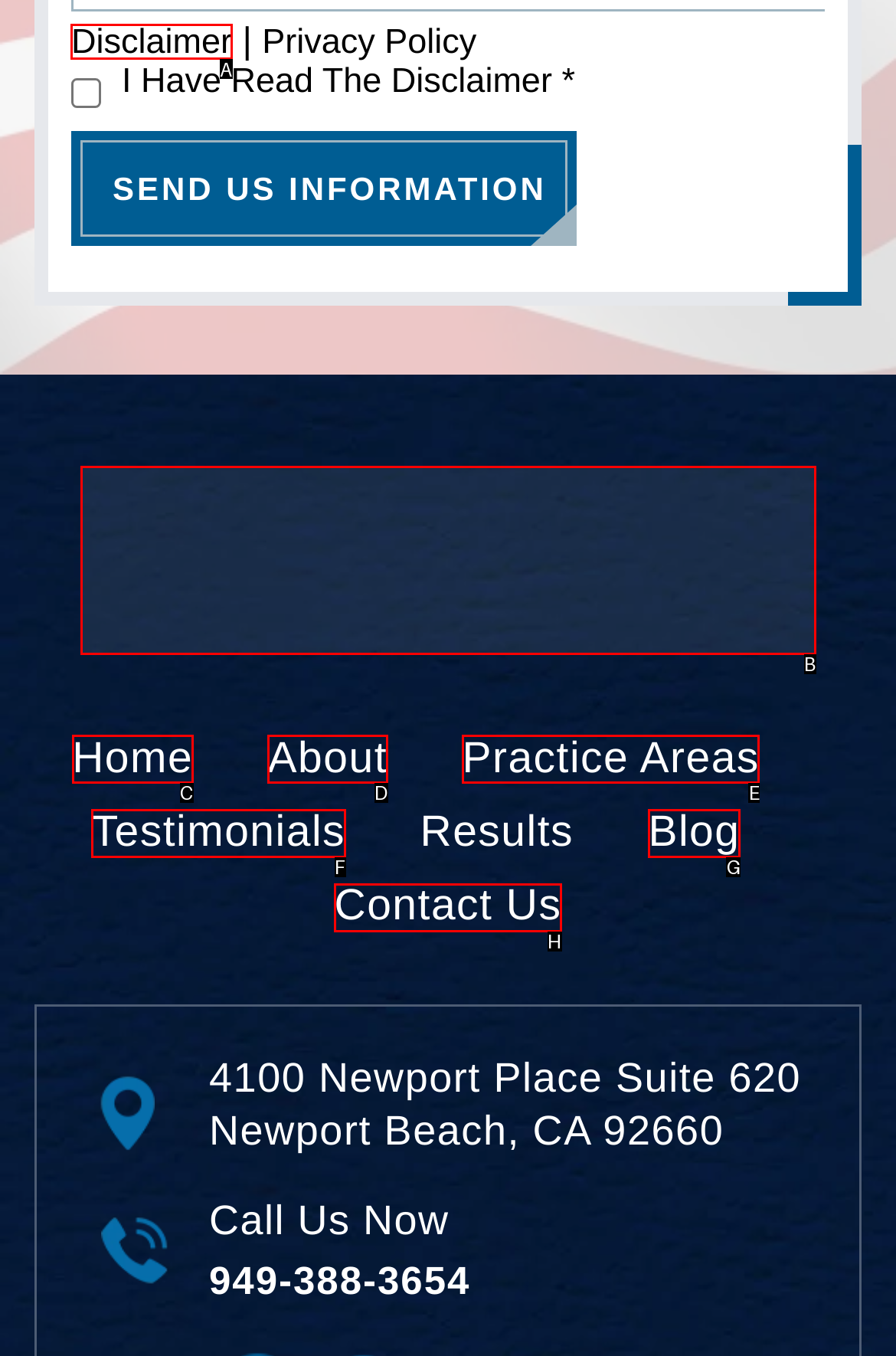Find the appropriate UI element to complete the task: Click the Disclaimer link. Indicate your choice by providing the letter of the element.

A